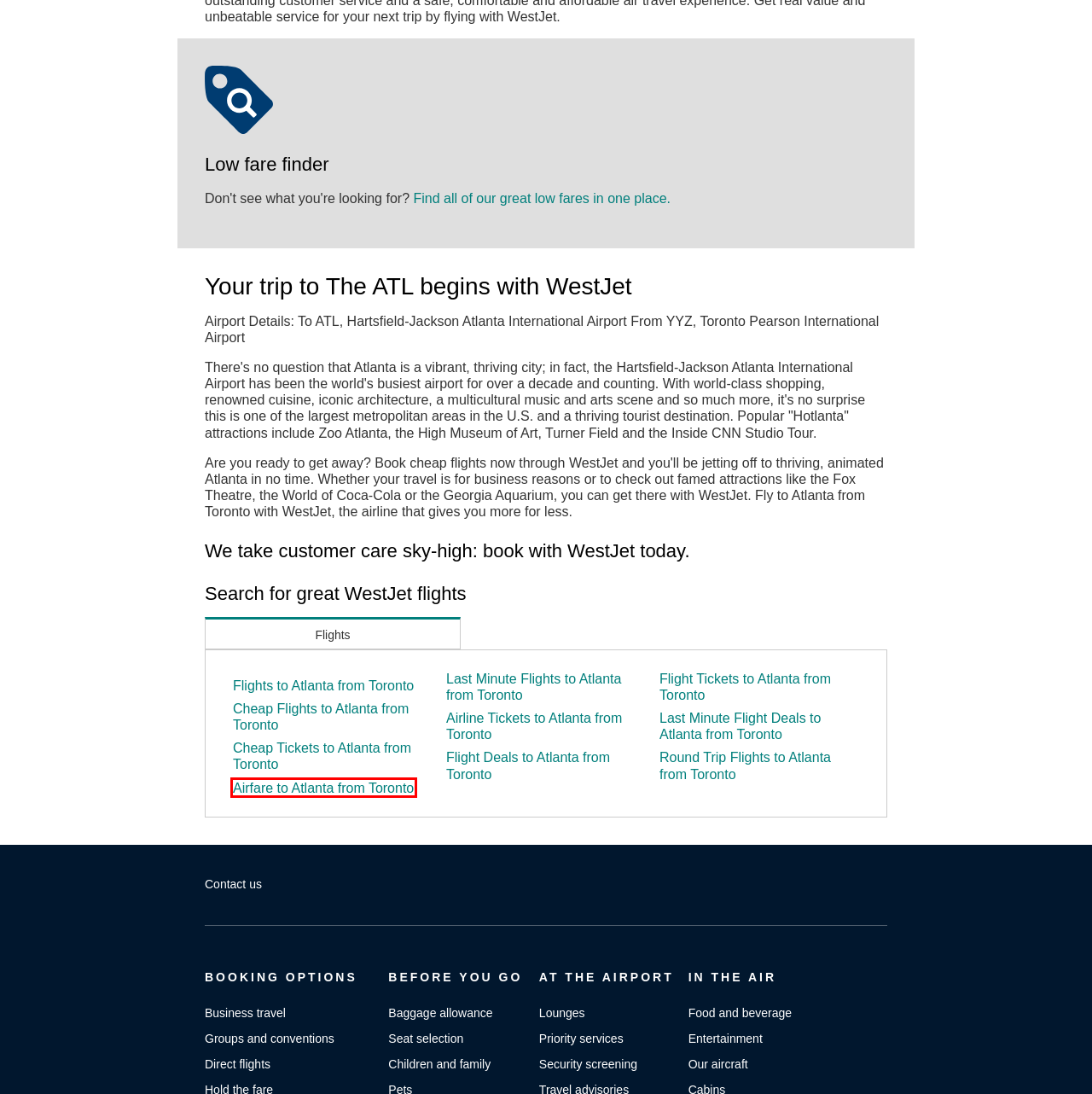You’re provided with a screenshot of a webpage that has a red bounding box around an element. Choose the best matching webpage description for the new page after clicking the element in the red box. The options are:
A. Sales, deals and offers | WestJet official site
B. Flights | WestJet official site
C. Best of Travel | WestJet official site
D. Upgrades | WestJet official site
E. Account overview | WestJet official site
F. Vacations, all-inclusive vacation packages | WestJet official site
G. Flights and vacation packages | WestJet official site
H. Offers and promotions | WestJet official site

F